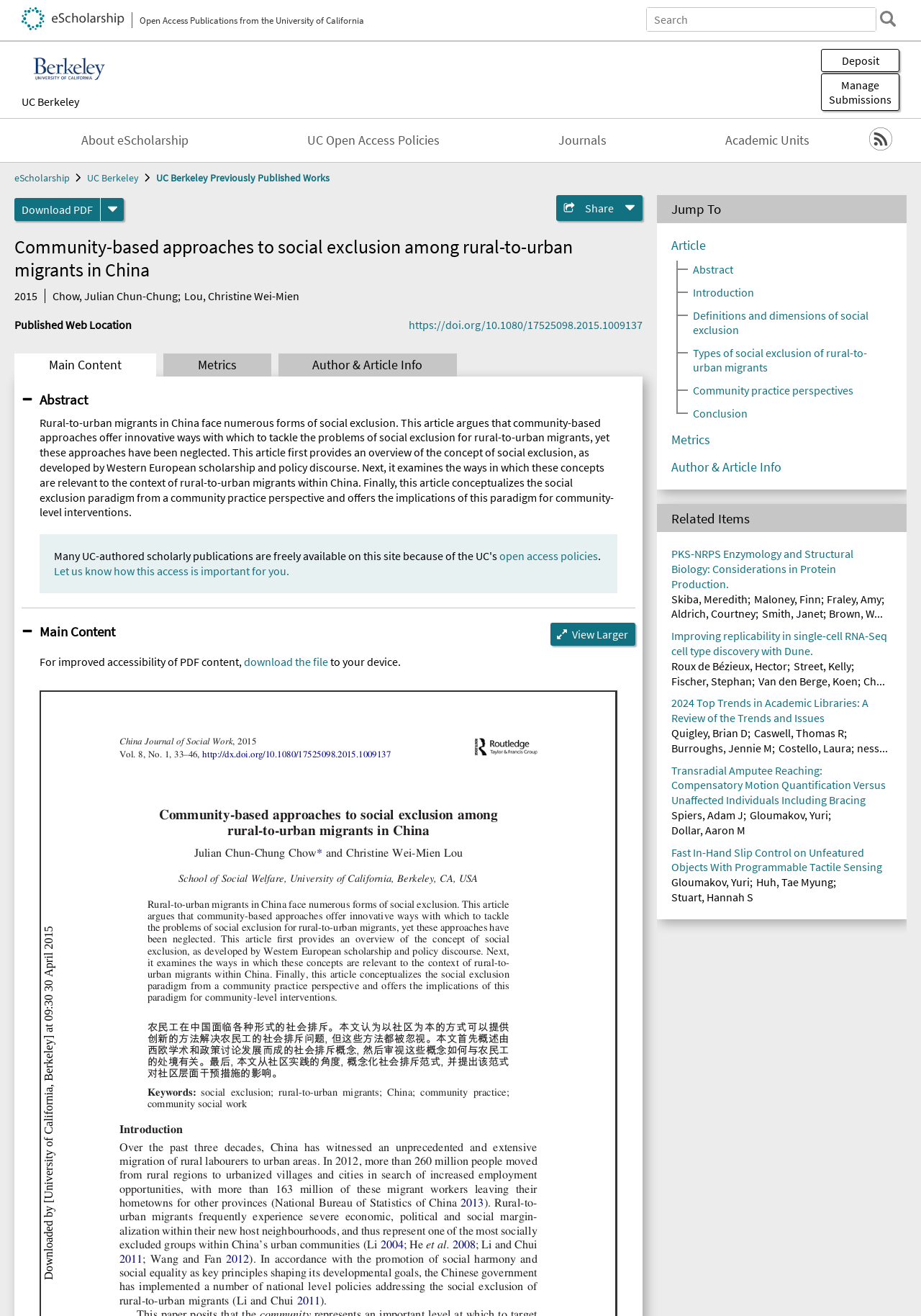Find the bounding box coordinates for the area you need to click to carry out the instruction: "Search for medicine & wellness products". The coordinates should be four float numbers between 0 and 1, indicated as [left, top, right, bottom].

None